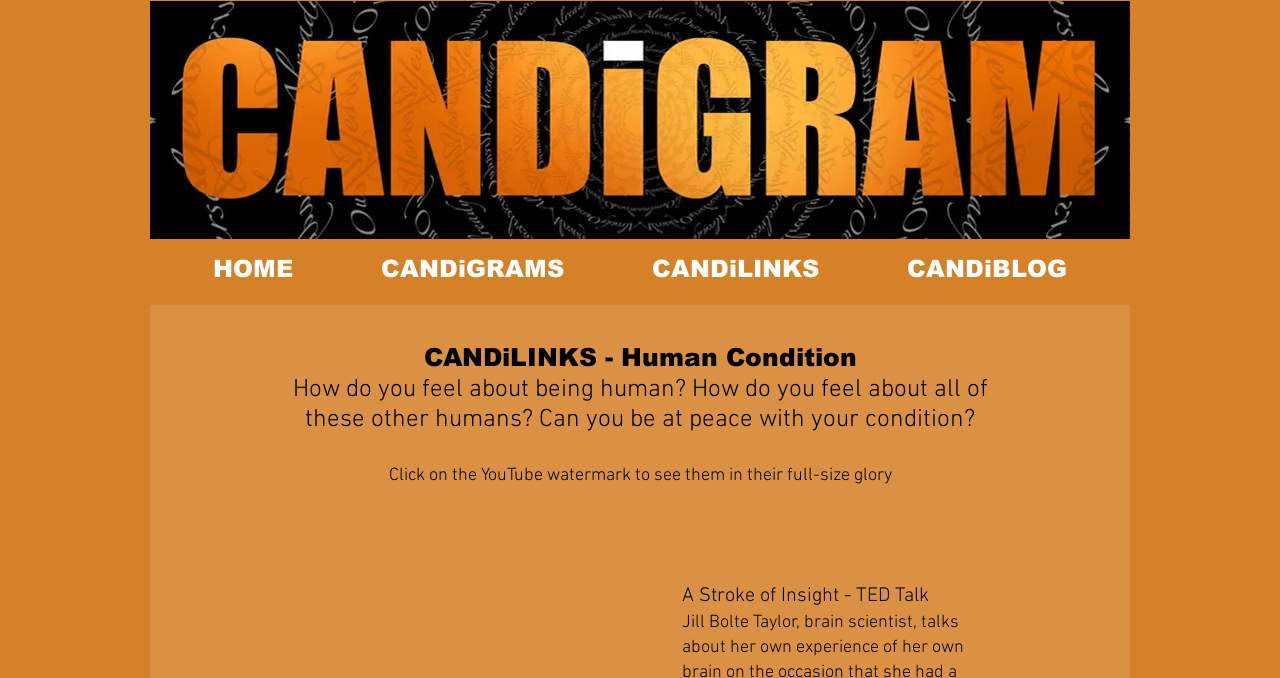How many headings are there in the CANDiLINKS section?
Based on the visual, give a brief answer using one word or a short phrase.

4